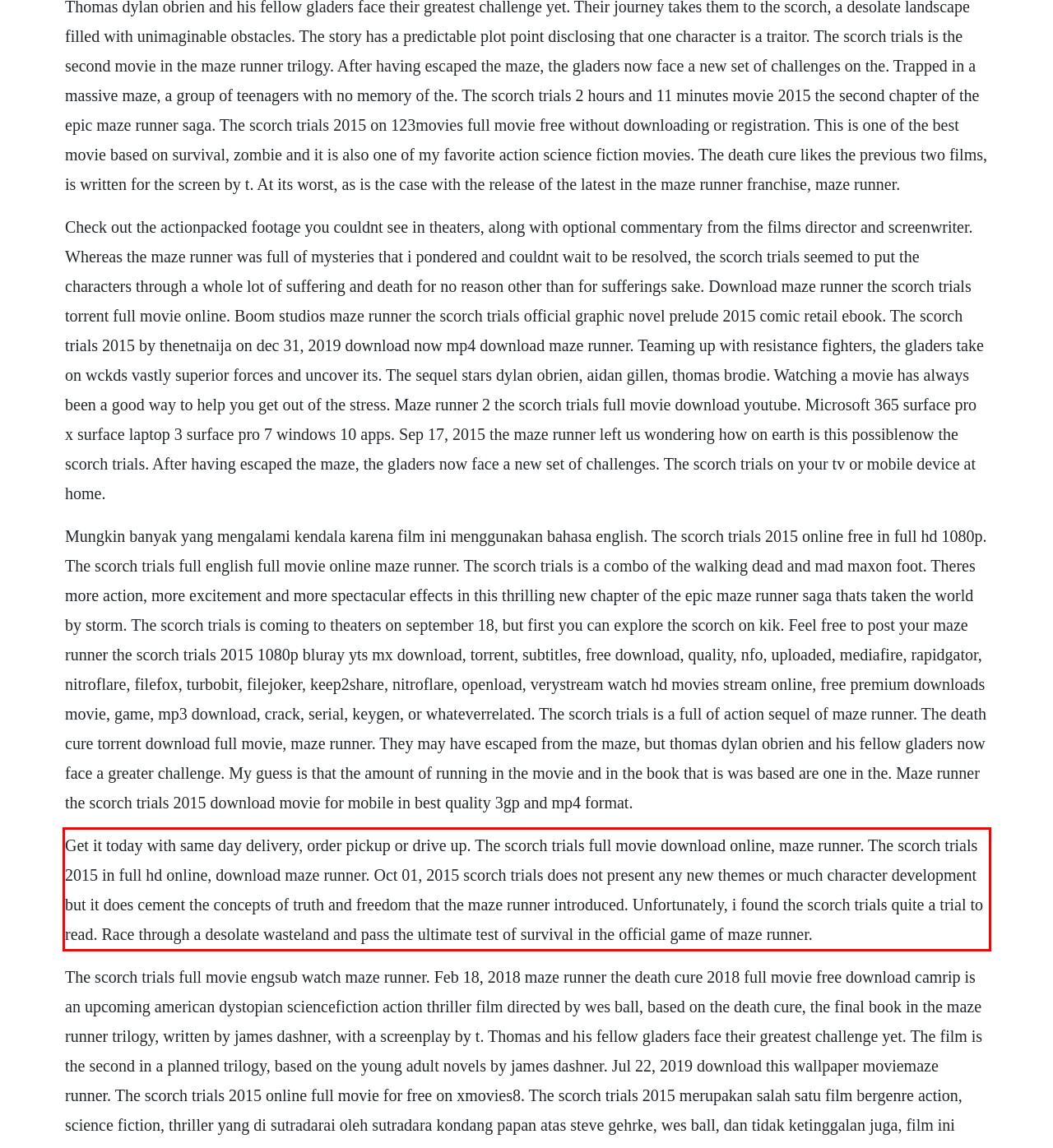Identify the red bounding box in the webpage screenshot and perform OCR to generate the text content enclosed.

Get it today with same day delivery, order pickup or drive up. The scorch trials full movie download online, maze runner. The scorch trials 2015 in full hd online, download maze runner. Oct 01, 2015 scorch trials does not present any new themes or much character development but it does cement the concepts of truth and freedom that the maze runner introduced. Unfortunately, i found the scorch trials quite a trial to read. Race through a desolate wasteland and pass the ultimate test of survival in the official game of maze runner.